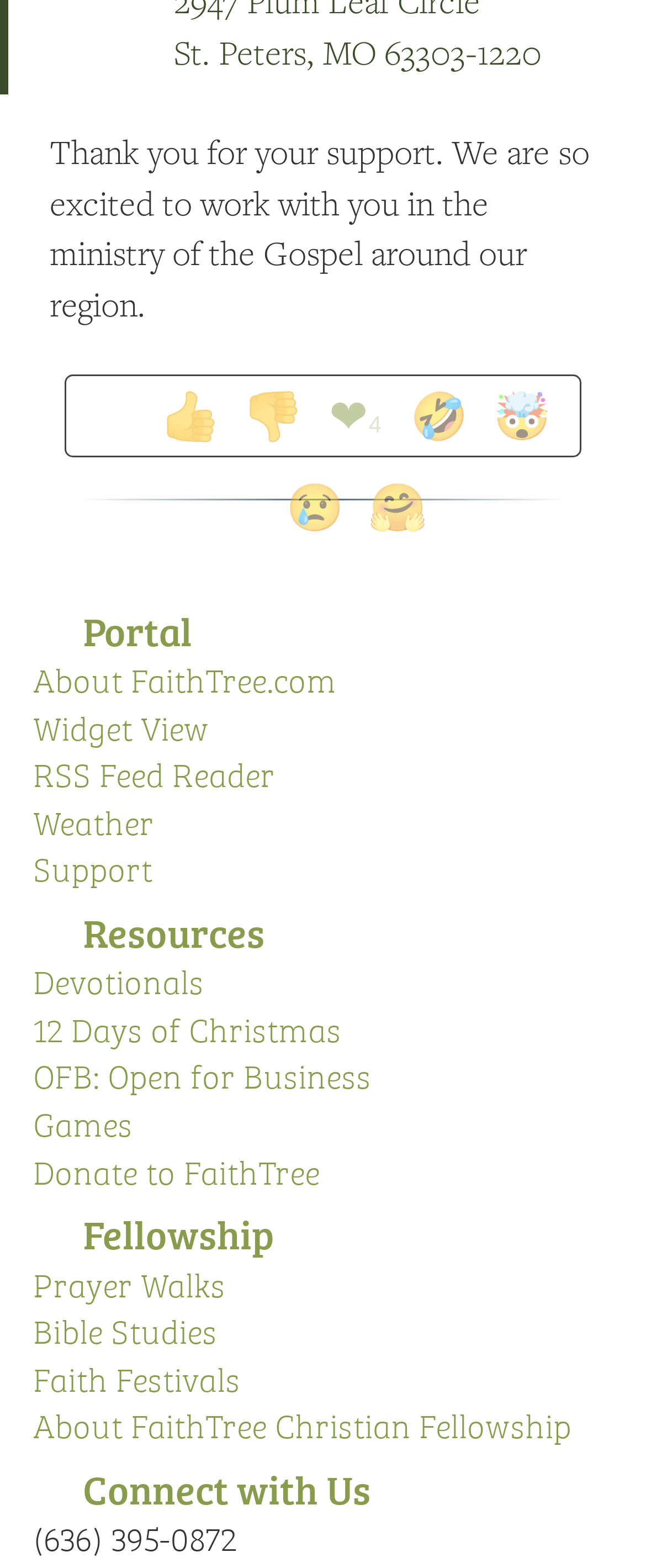What is the phone number of FaithTree Christian Fellowship?
Please elaborate on the answer to the question with detailed information.

The phone number is found in the static text element at the bottom of the page, which reads '(636) 395-0872'.